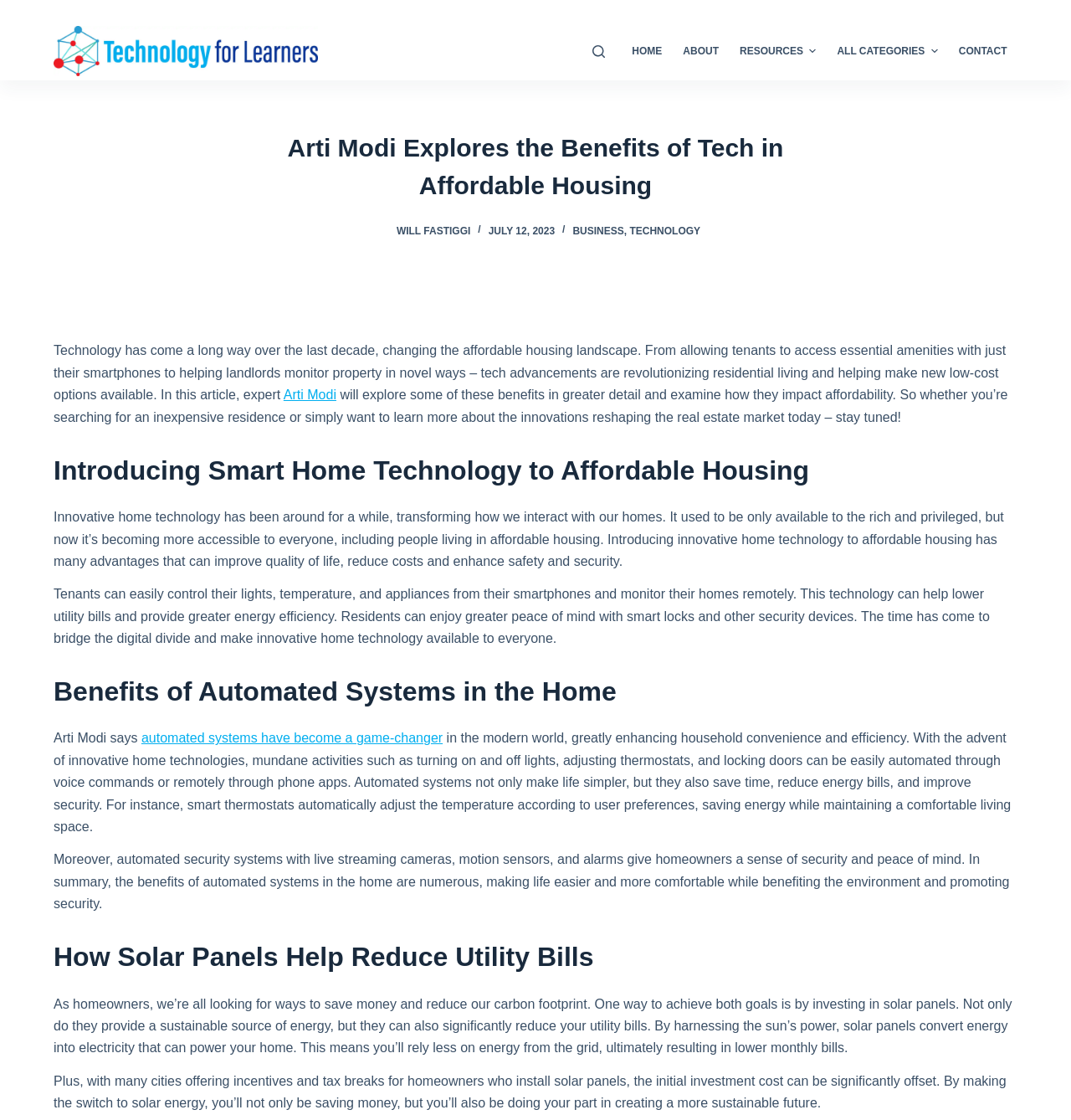Please provide the bounding box coordinates for the element that needs to be clicked to perform the instruction: "Click the 'CONTACT' link". The coordinates must consist of four float numbers between 0 and 1, formatted as [left, top, right, bottom].

None